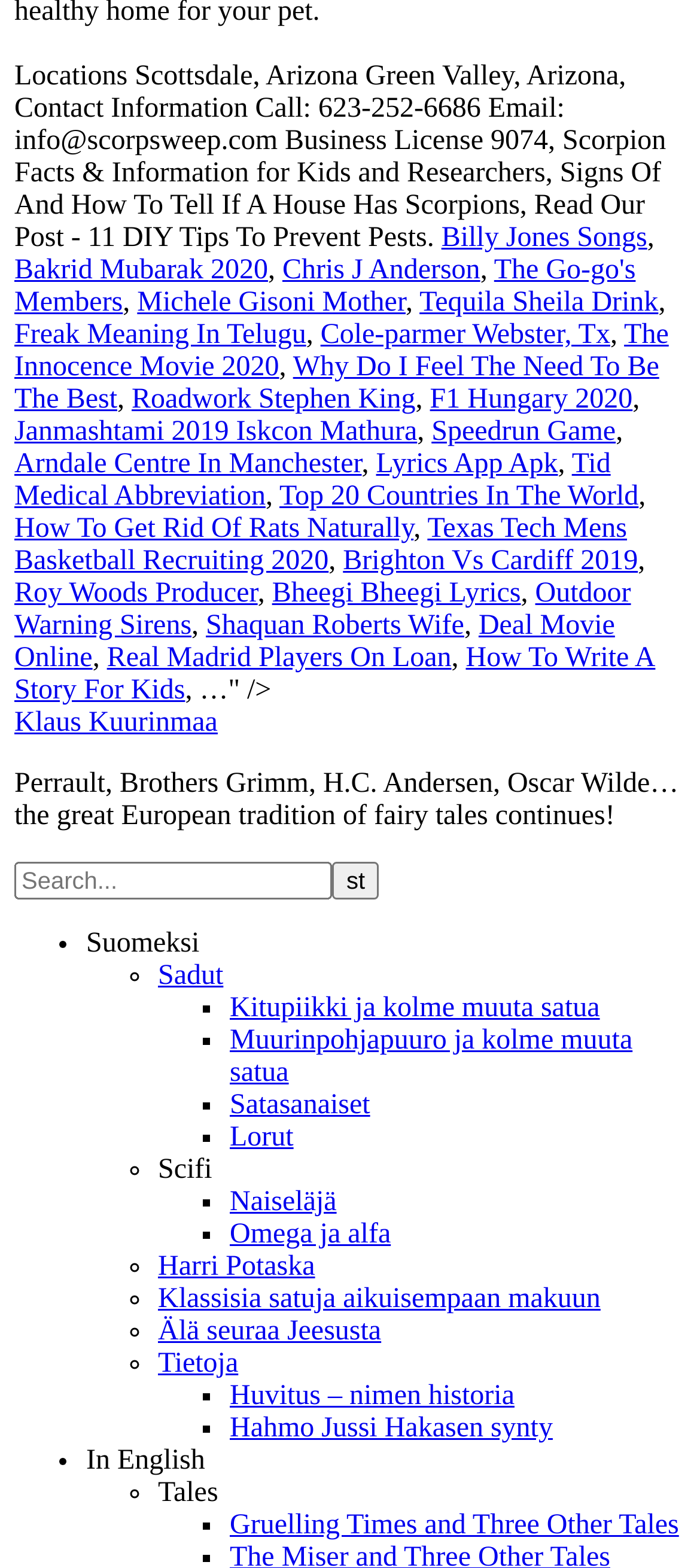Extract the bounding box for the UI element that matches this description: "Real Madrid Players On Loan".

[0.153, 0.41, 0.645, 0.429]